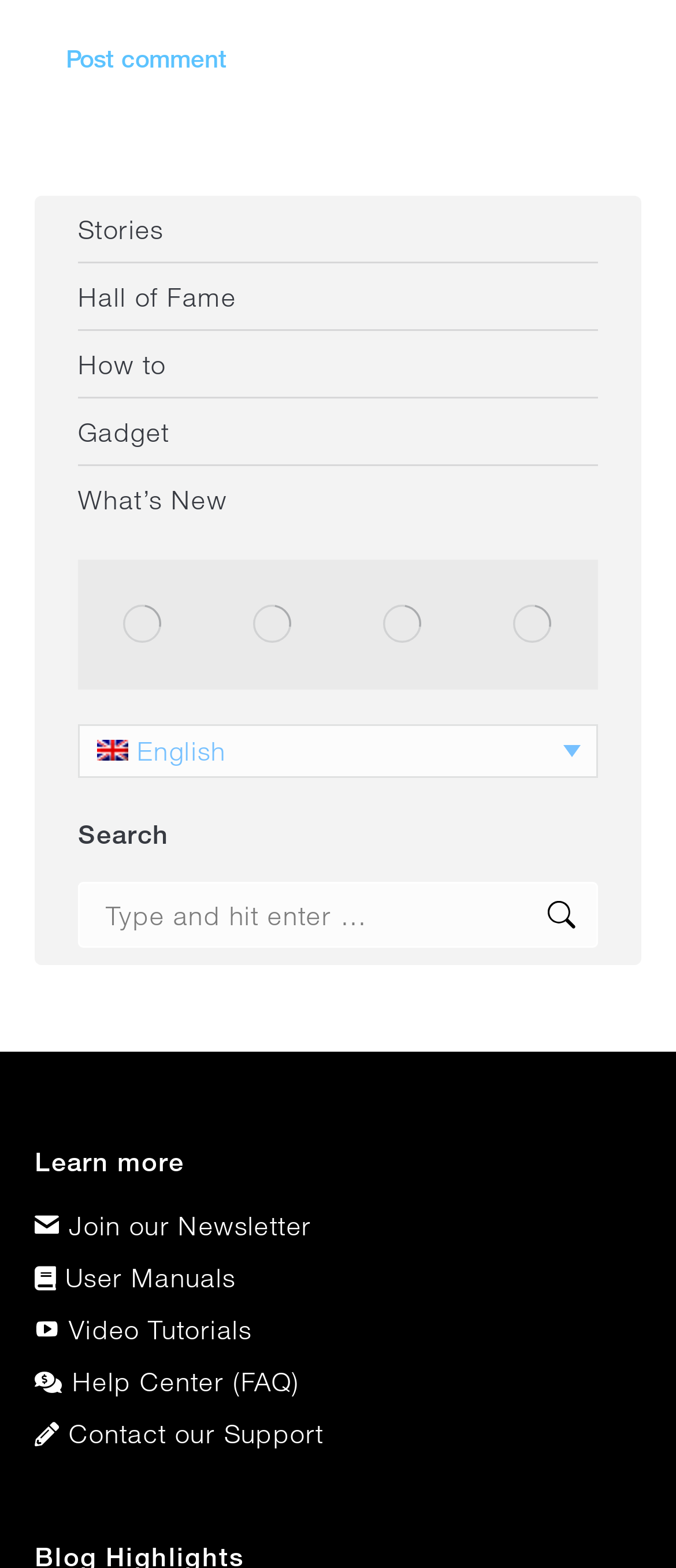Determine the bounding box coordinates for the clickable element to execute this instruction: "Post a comment". Provide the coordinates as four float numbers between 0 and 1, i.e., [left, top, right, bottom].

[0.051, 0.016, 0.382, 0.059]